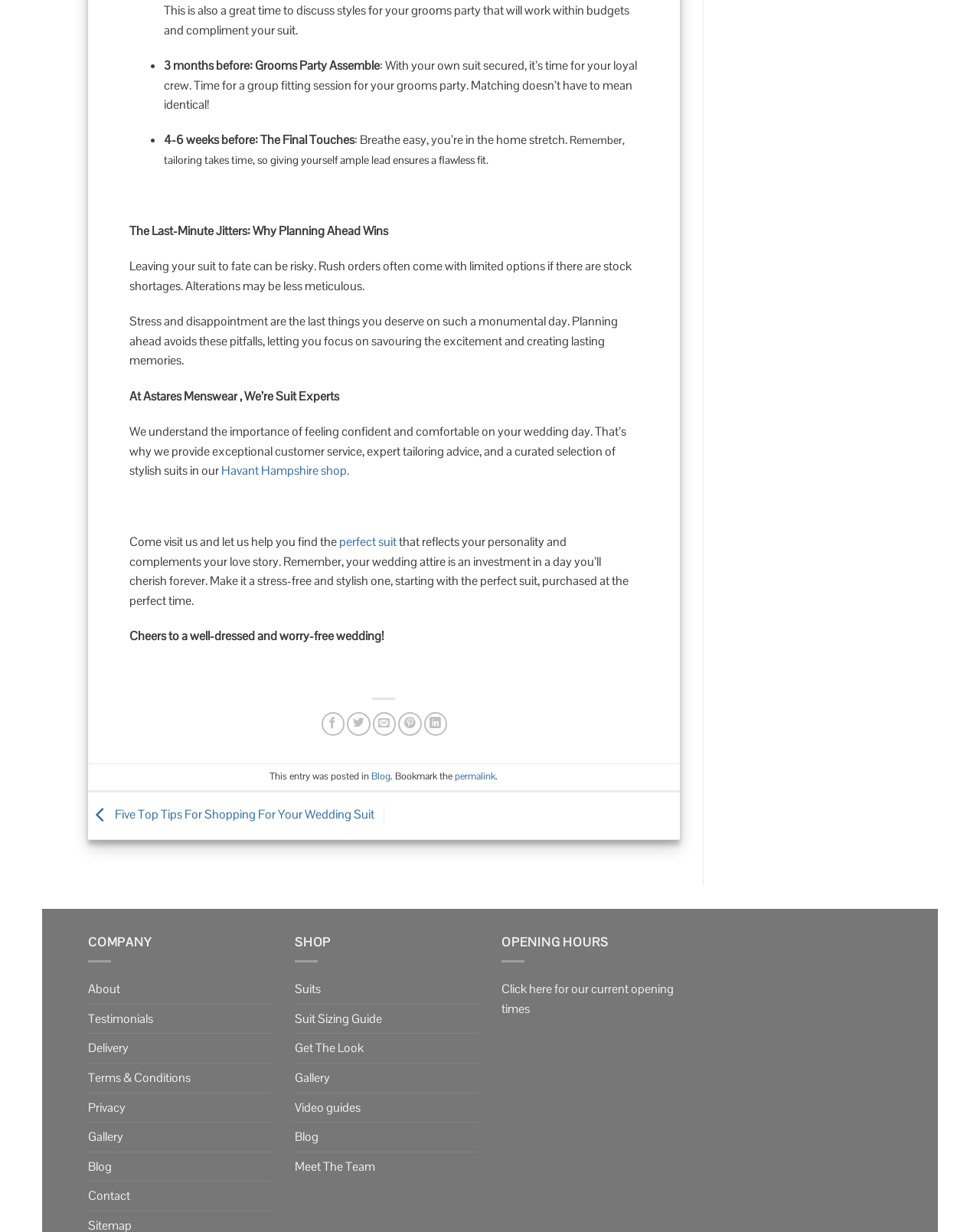Please locate the bounding box coordinates for the element that should be clicked to achieve the following instruction: "Read about the importance of planning ahead for your wedding suit". Ensure the coordinates are given as four float numbers between 0 and 1, i.e., [left, top, right, bottom].

[0.132, 0.181, 0.396, 0.194]